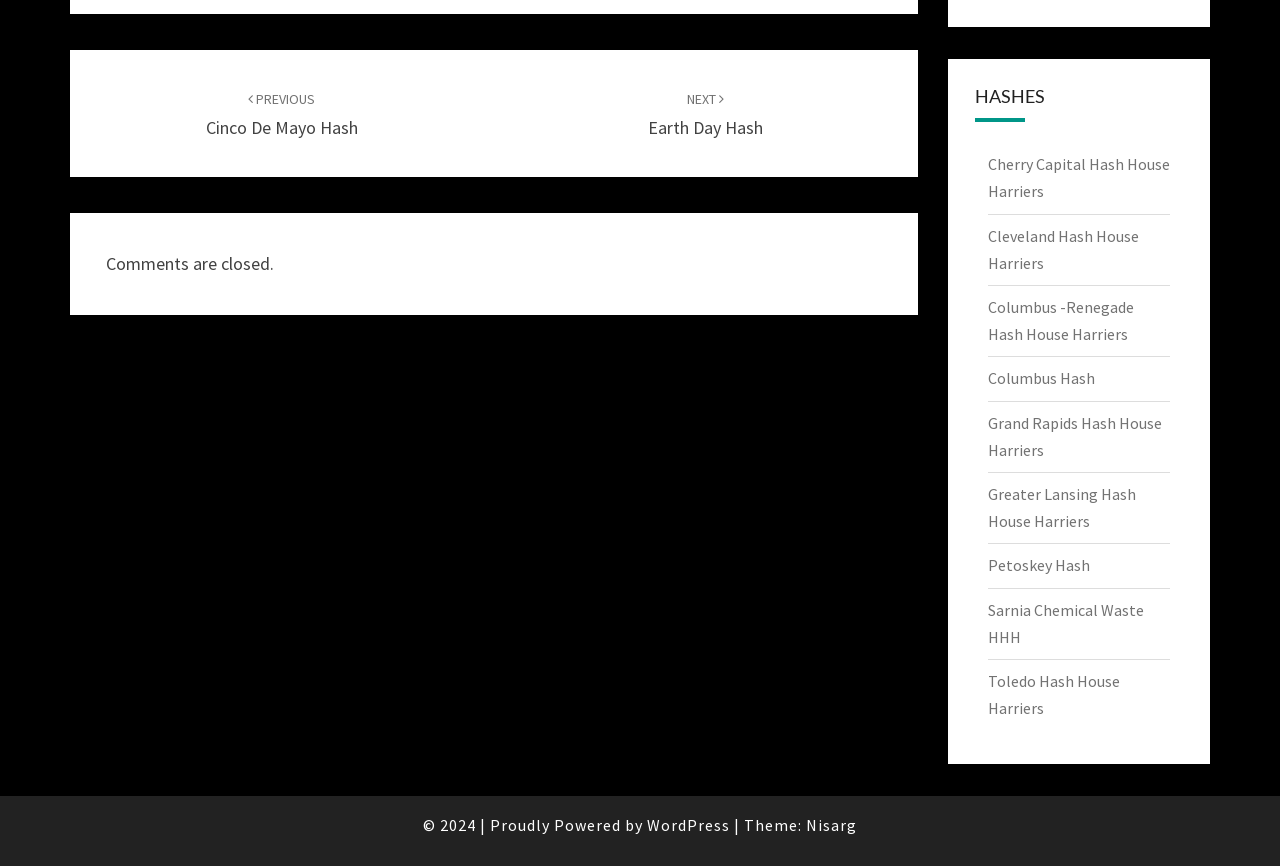Please determine the bounding box coordinates of the section I need to click to accomplish this instruction: "check the copyright information".

[0.33, 0.941, 0.375, 0.965]